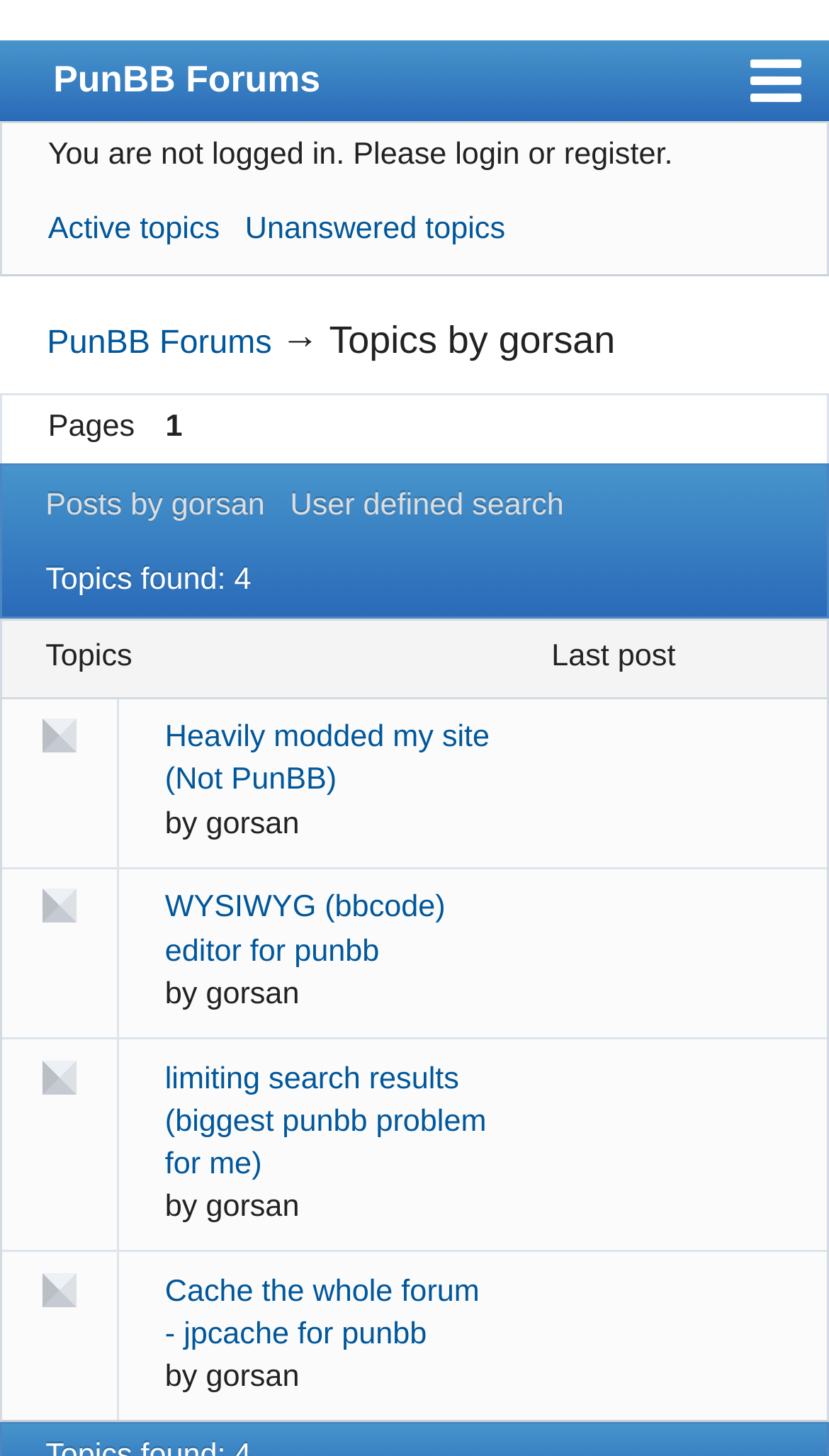Please identify the bounding box coordinates of the element's region that I should click in order to complete the following instruction: "Click on the 'Heavily modded my site (Not PunBB)' topic". The bounding box coordinates consist of four float numbers between 0 and 1, i.e., [left, top, right, bottom].

[0.199, 0.495, 0.591, 0.548]